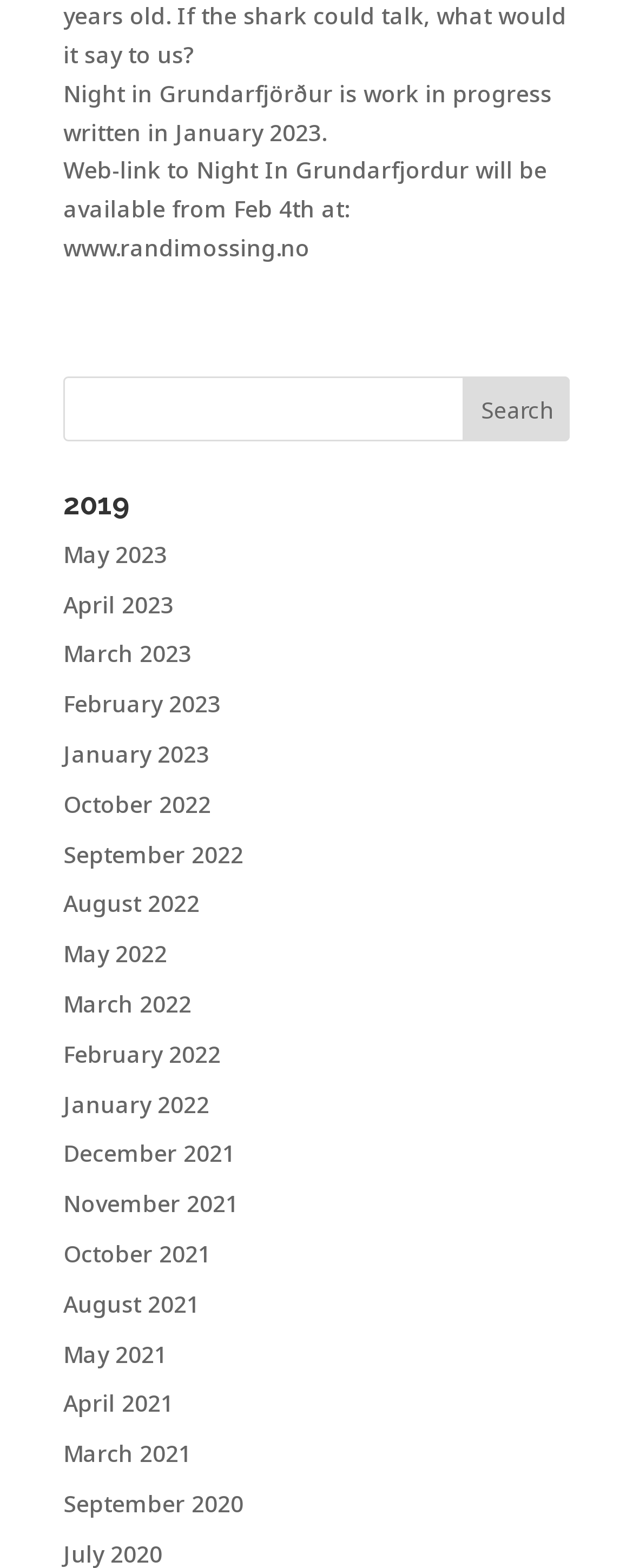From the image, can you give a detailed response to the question below:
How many links are available on the webpage?

The webpage contains a list of links, and upon counting, there are 23 links available, each representing a different month and year.